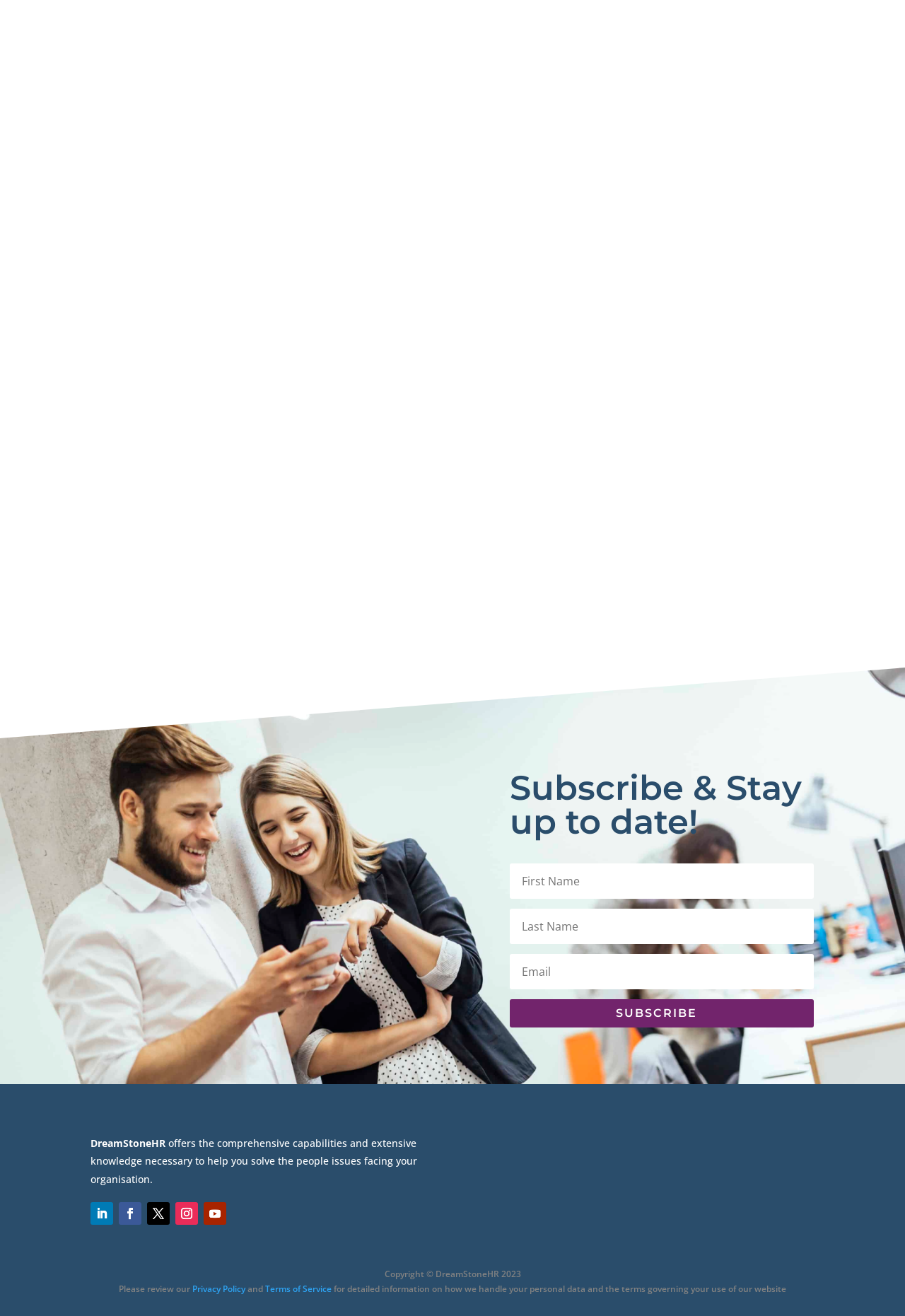Find the bounding box coordinates of the element's region that should be clicked in order to follow the given instruction: "Subscribe to the newsletter". The coordinates should consist of four float numbers between 0 and 1, i.e., [left, top, right, bottom].

[0.563, 0.759, 0.899, 0.781]